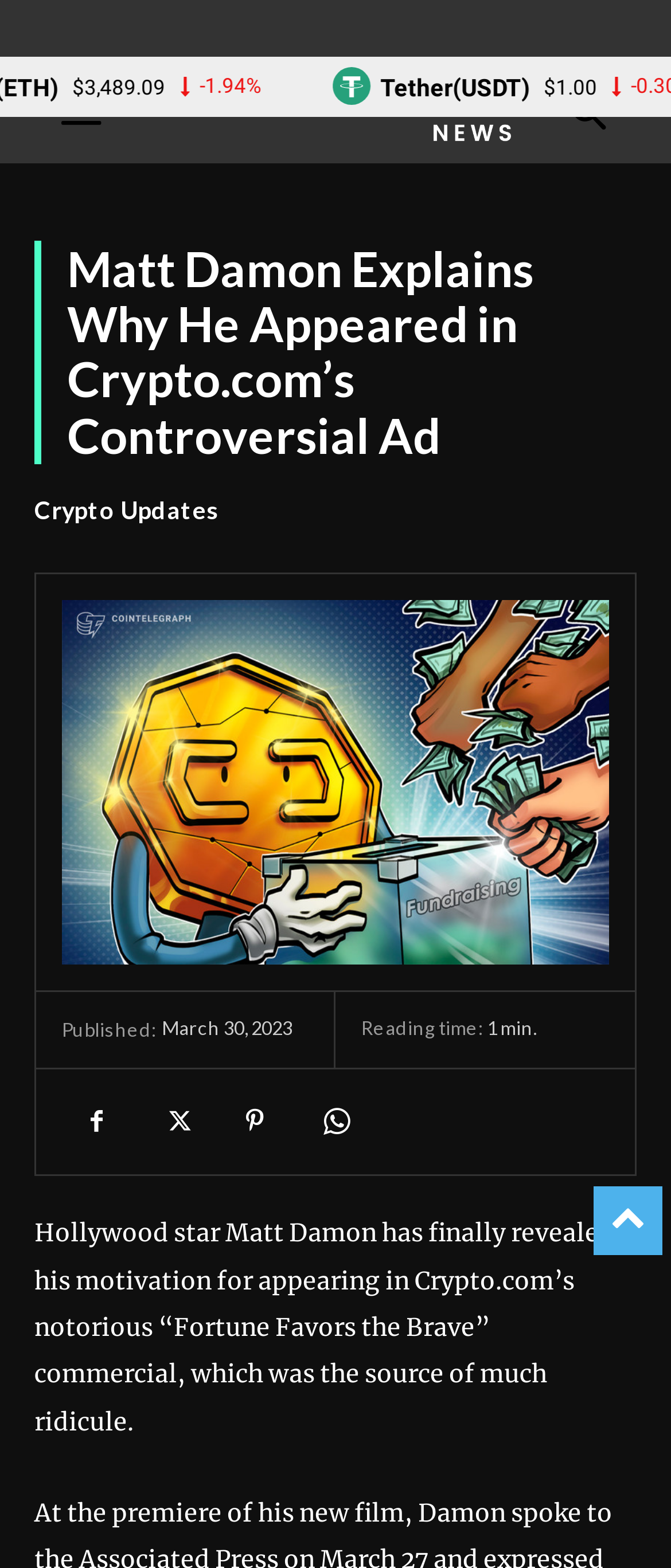Summarize the webpage with a detailed and informative caption.

The webpage is about Matt Damon explaining his motivation for appearing in Crypto.com's controversial ad. At the top left, there is a logo link, accompanied by a logo image. Below the logo, there is a heading that reads "Matt Damon Explains Why He Appeared in Crypto.com's Controversial Ad". 

To the right of the heading, there is a link labeled "Crypto Updates". Below the heading, there is a large image that takes up most of the width of the page. Above the image, there is a publication date and time, "March 30, 2023", along with a reading time of "min.". 

On the same line as the publication date and time, there are four social media links, represented by icons. Below the image, there is a paragraph of text that summarizes Matt Damon's motivation for appearing in the ad. 

On the top right, there is a section that displays cryptocurrency information, including the name, price, and percentage change of three cryptocurrencies: Tether (USDT), with a price of $1.00 and a -0.30% change, and Binance Coin, with an image but no price or percentage change displayed. The section also shows a -1.94% change, but it is not clear which cryptocurrency this refers to.